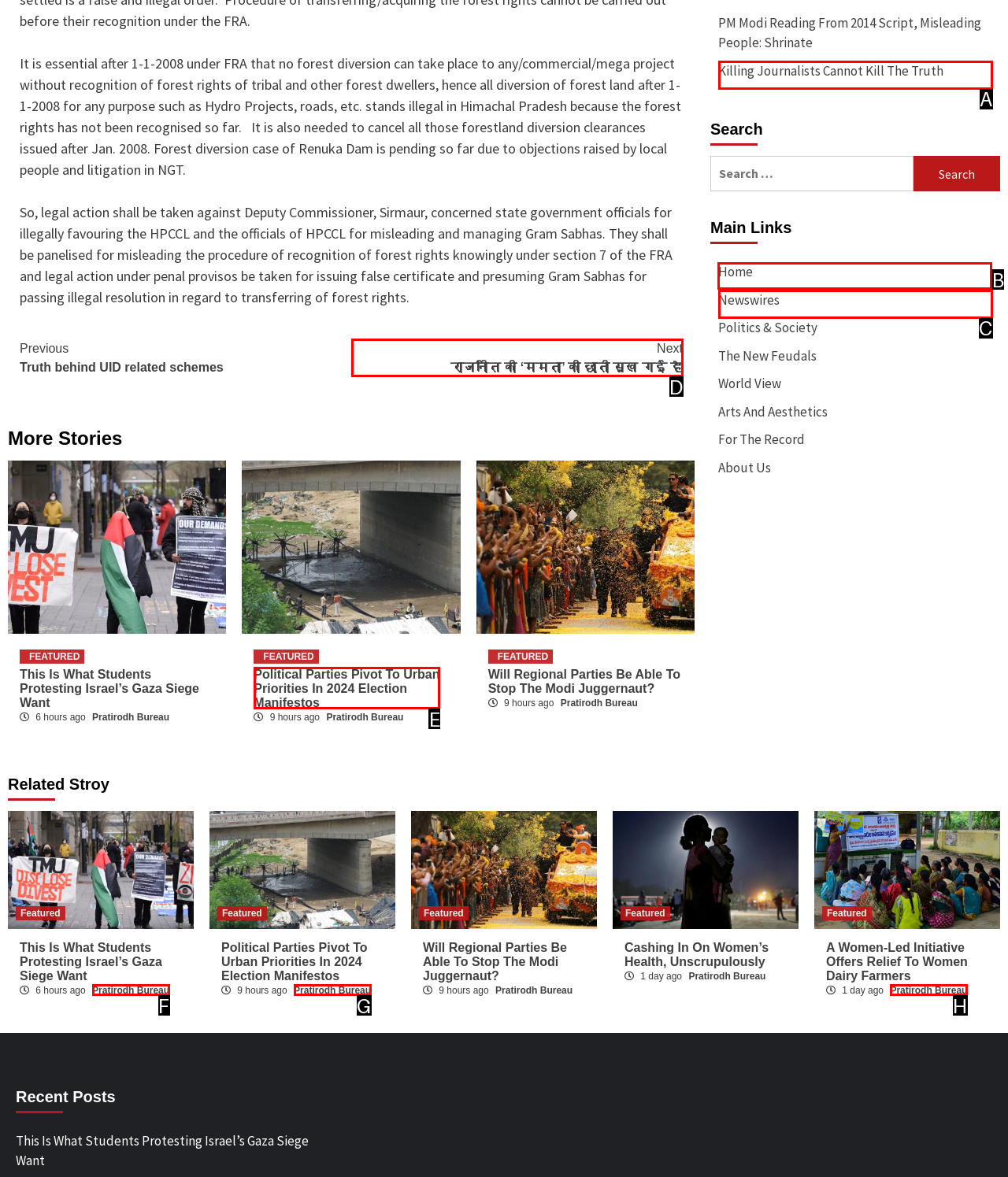Specify which UI element should be clicked to accomplish the task: Click on the 'Home' link. Answer with the letter of the correct choice.

B